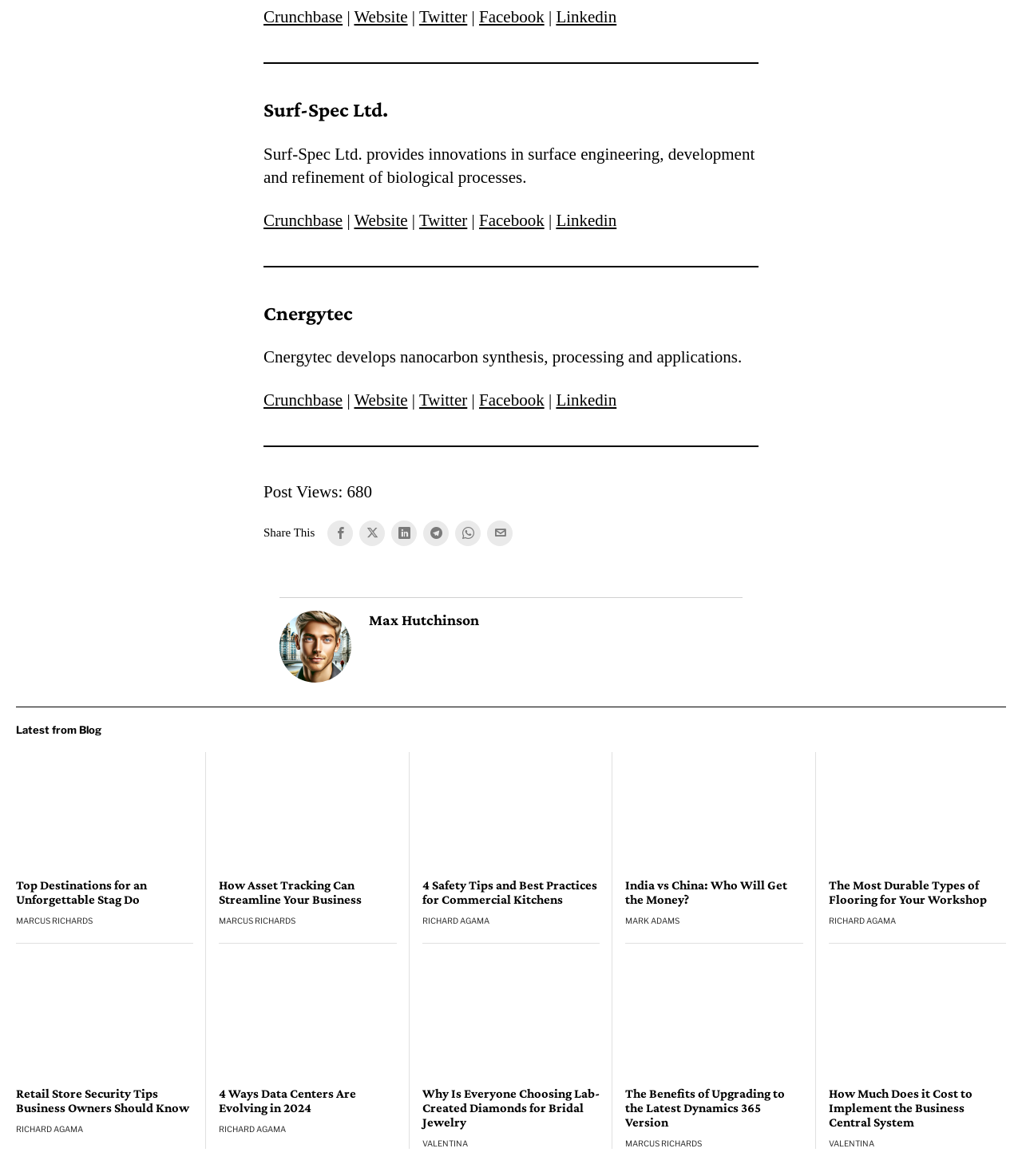Identify the bounding box coordinates of the clickable section necessary to follow the following instruction: "Visit the website of Cnergytec". The coordinates should be presented as four float numbers from 0 to 1, i.e., [left, top, right, bottom].

[0.346, 0.332, 0.399, 0.348]